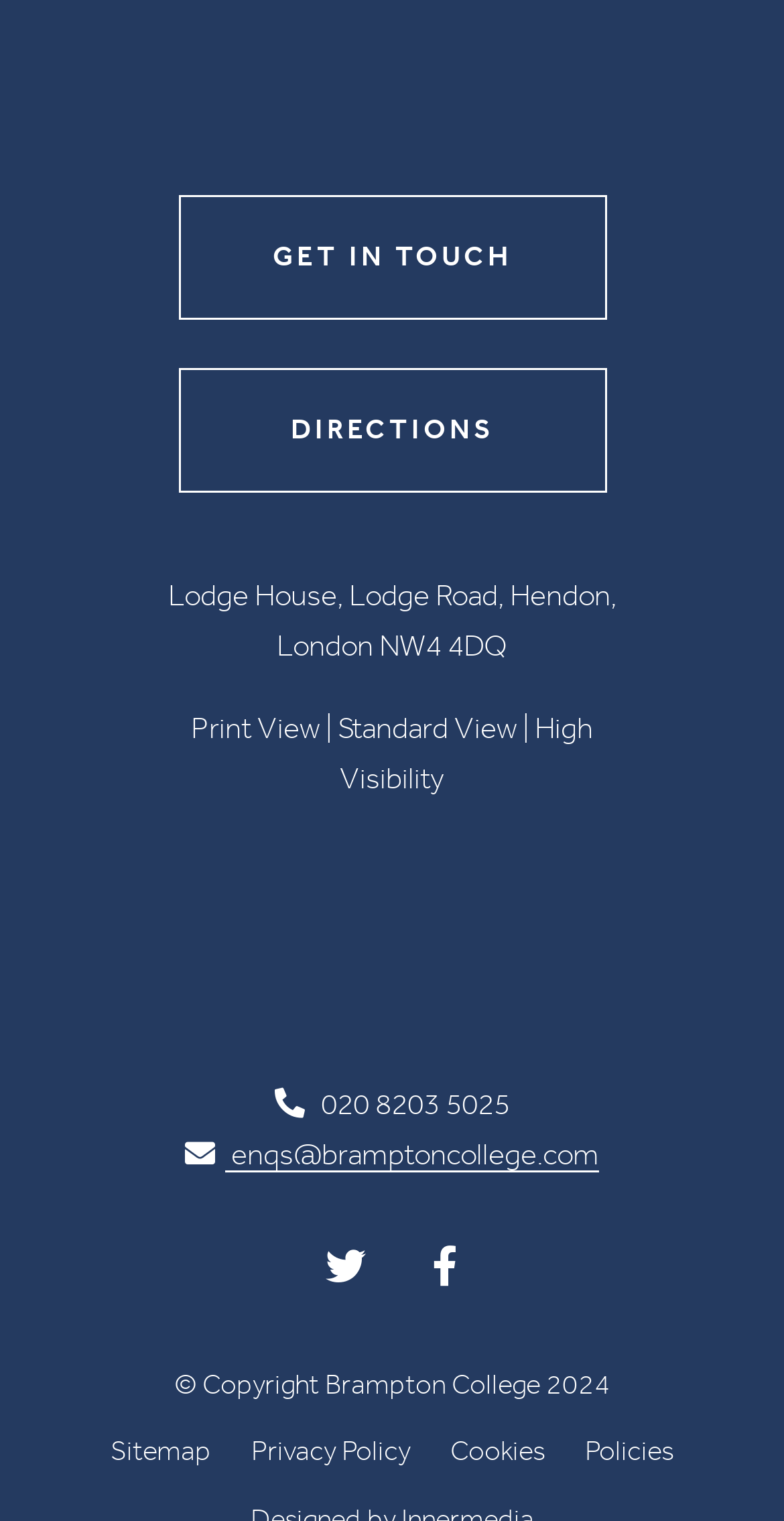Please identify the bounding box coordinates of the clickable area that will allow you to execute the instruction: "Contact Us".

None